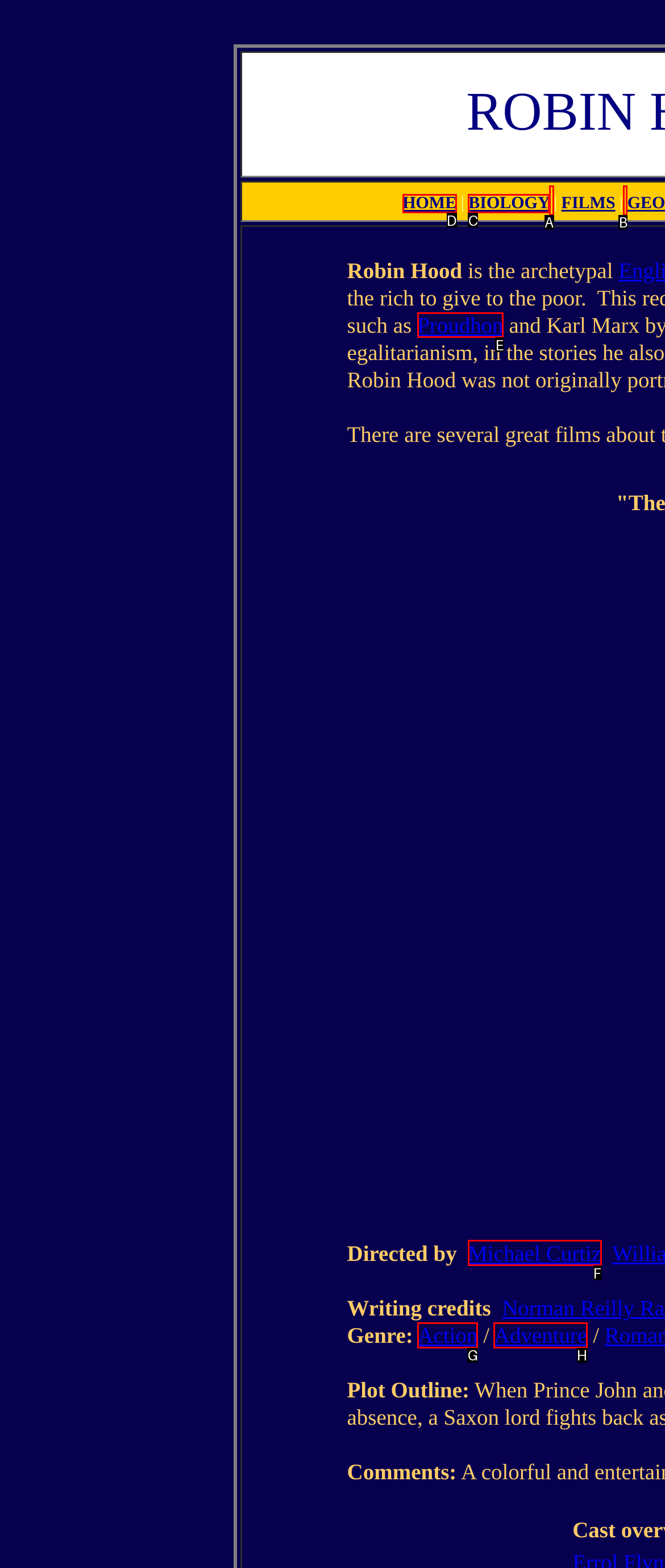Point out the letter of the HTML element you should click on to execute the task: view biology page
Reply with the letter from the given options.

C